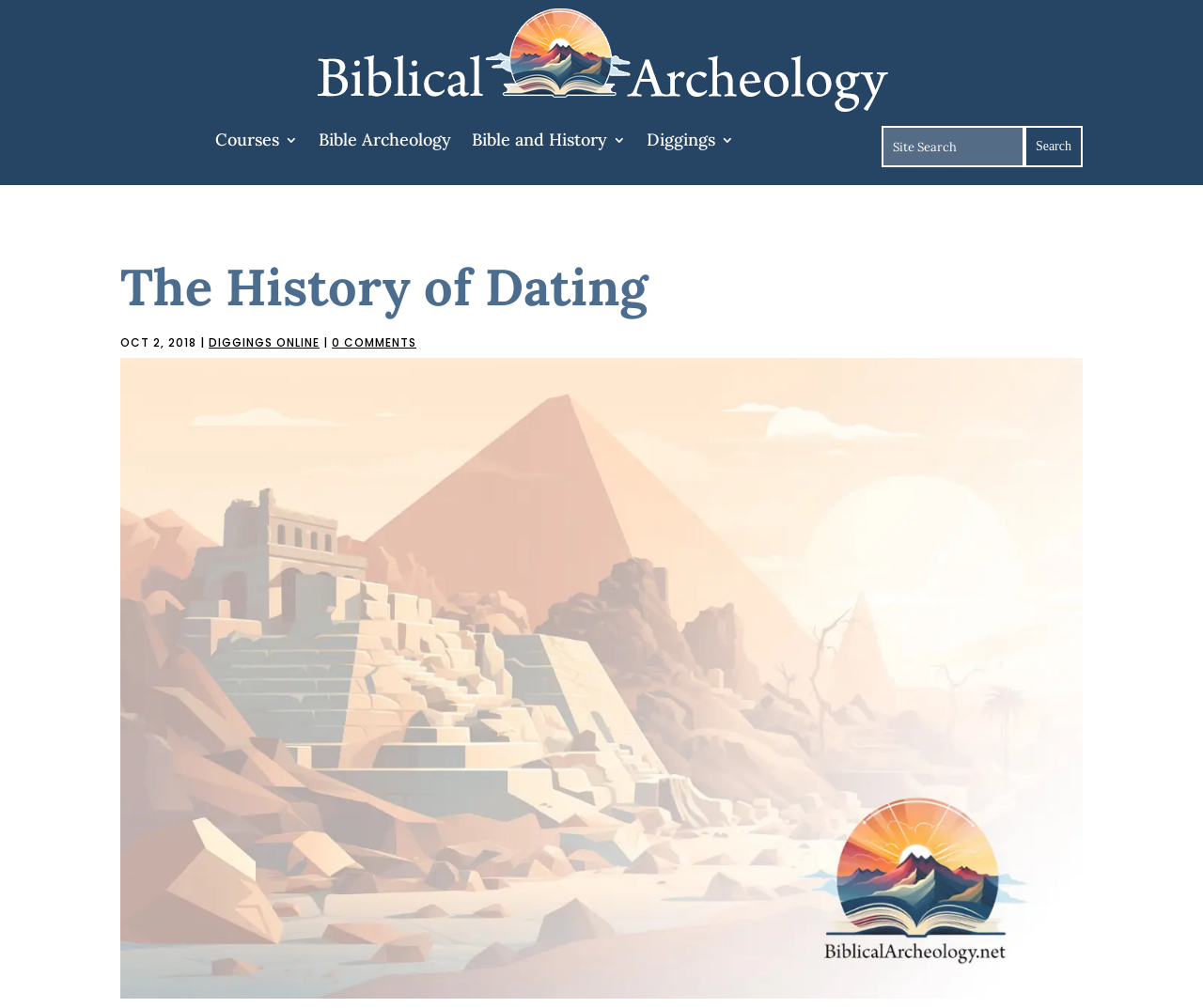Answer the question below with a single word or a brief phrase: 
What is the text next to the 'DIGGINGS ONLINE' link?

|